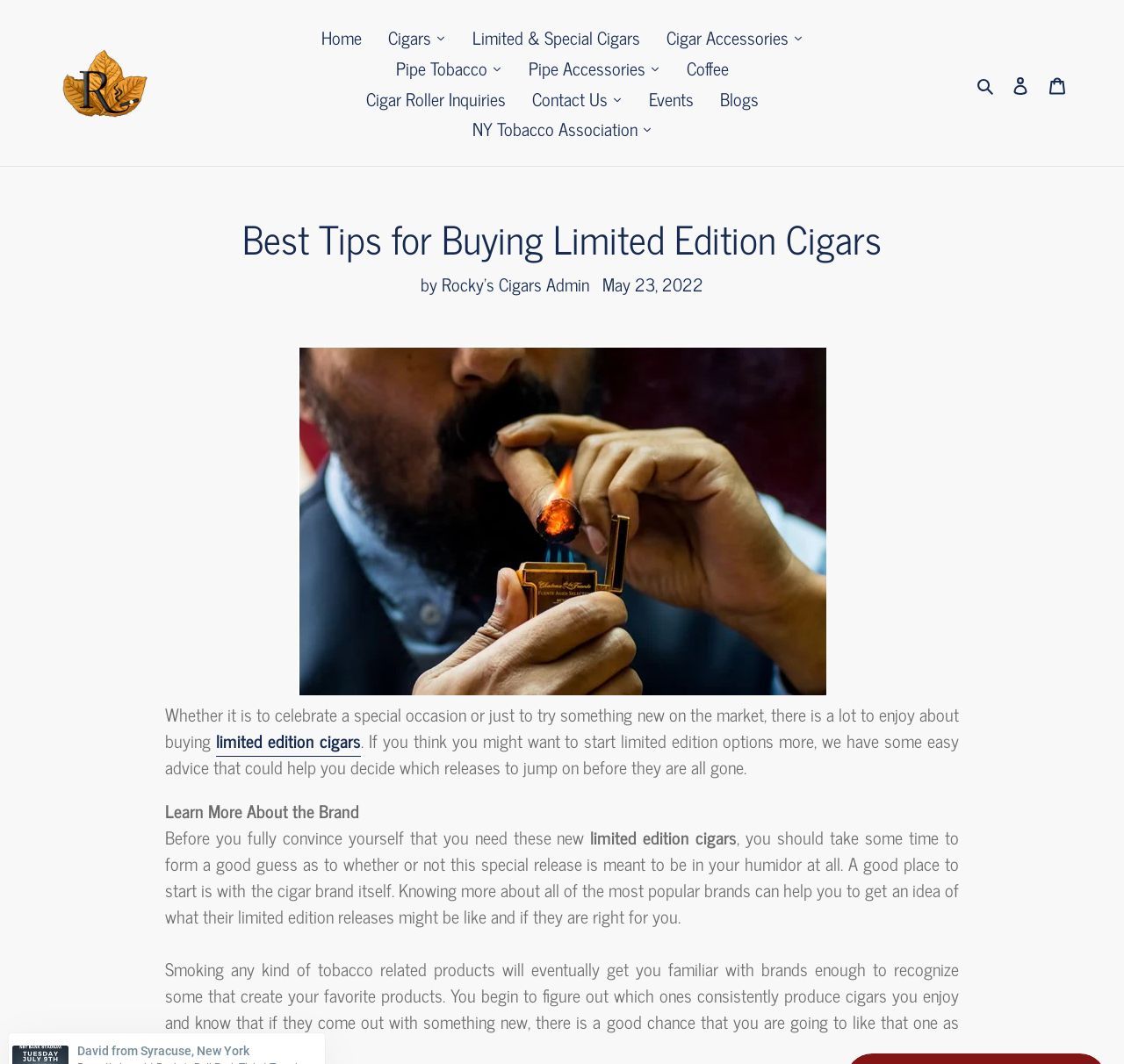Extract the bounding box coordinates of the UI element described: "Terms and Conditions". Provide the coordinates in the format [left, top, right, bottom] with values ranging from 0 to 1.

None